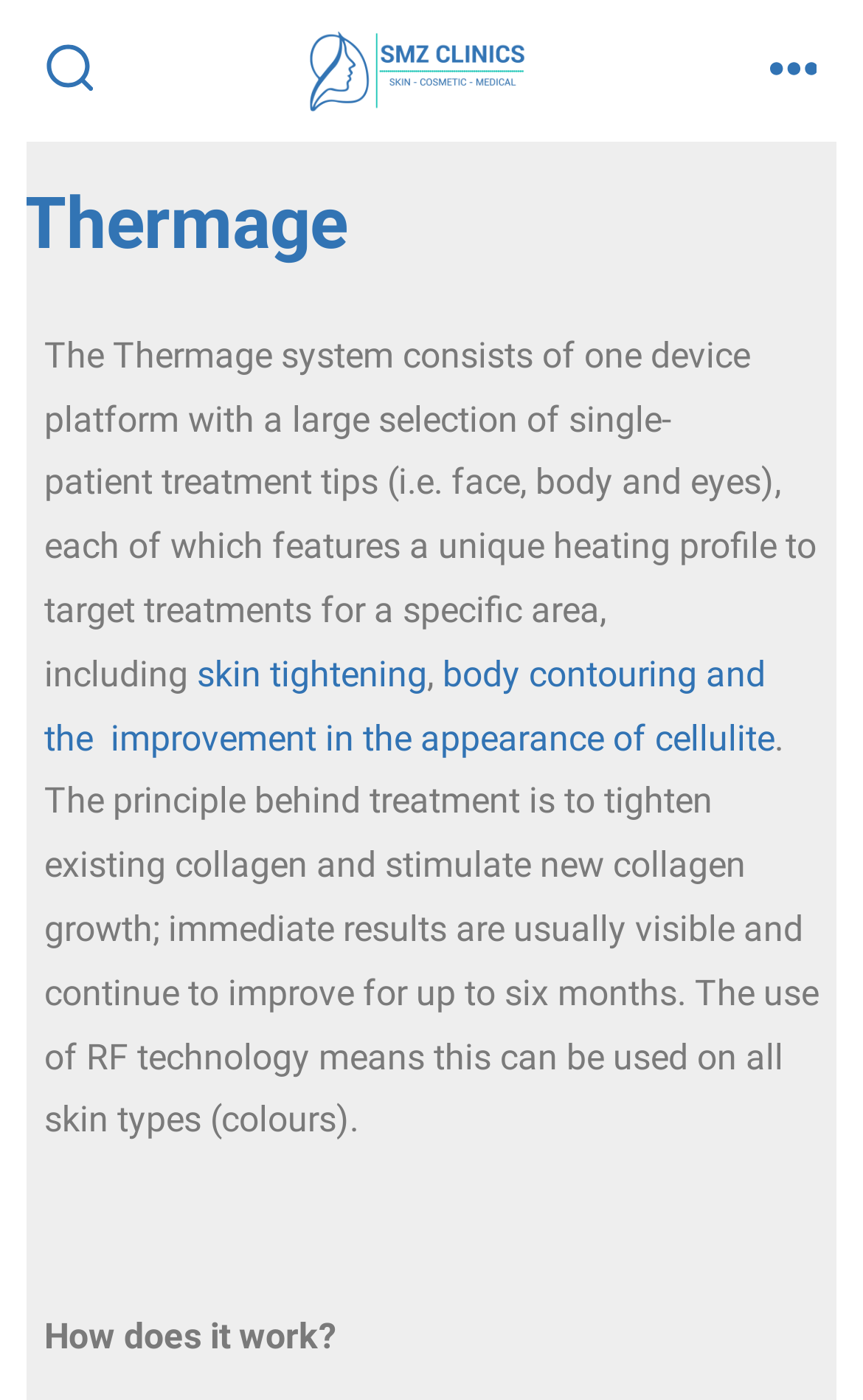Answer the question with a single word or phrase: 
What is the name of the clinic?

SMZ Clinics